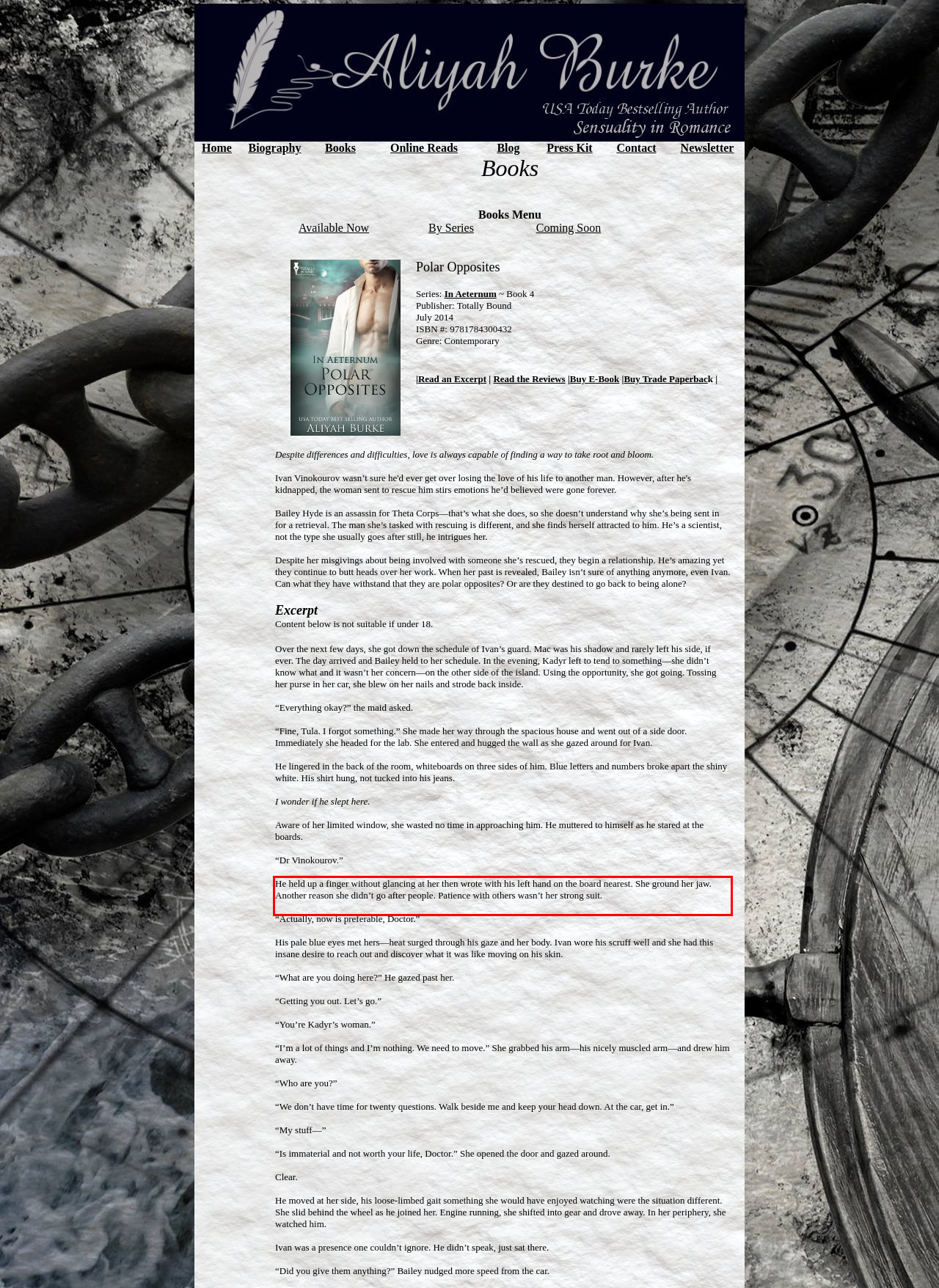Please examine the webpage screenshot containing a red bounding box and use OCR to recognize and output the text inside the red bounding box.

He held up a finger without glancing at her then wrote with his left hand on the board nearest. She ground her jaw. Another reason she didn’t go after people. Patience with others wasn’t her strong suit.